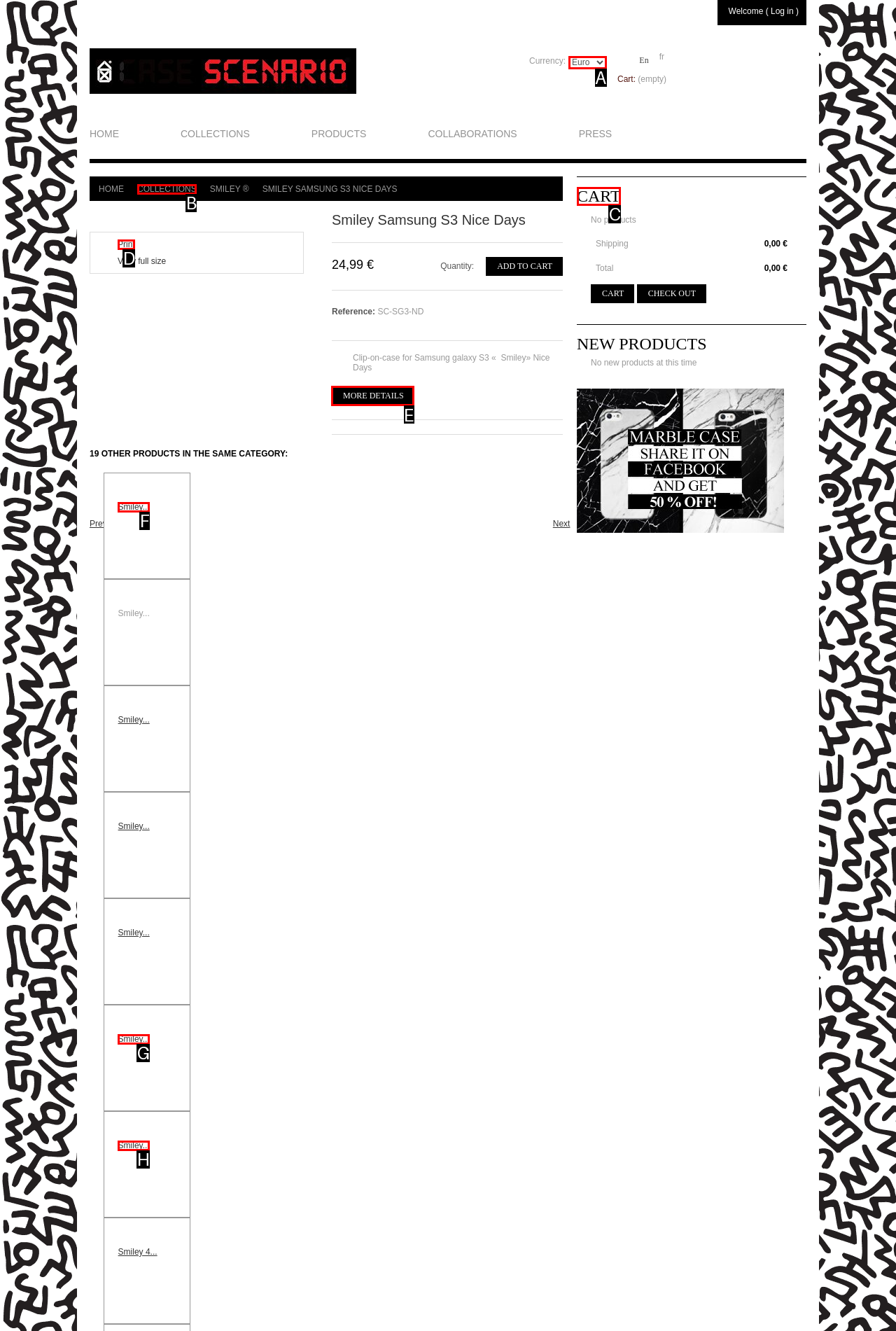Identify the HTML element to select in order to accomplish the following task: Click on the 'MORE DETAILS' link
Reply with the letter of the chosen option from the given choices directly.

E